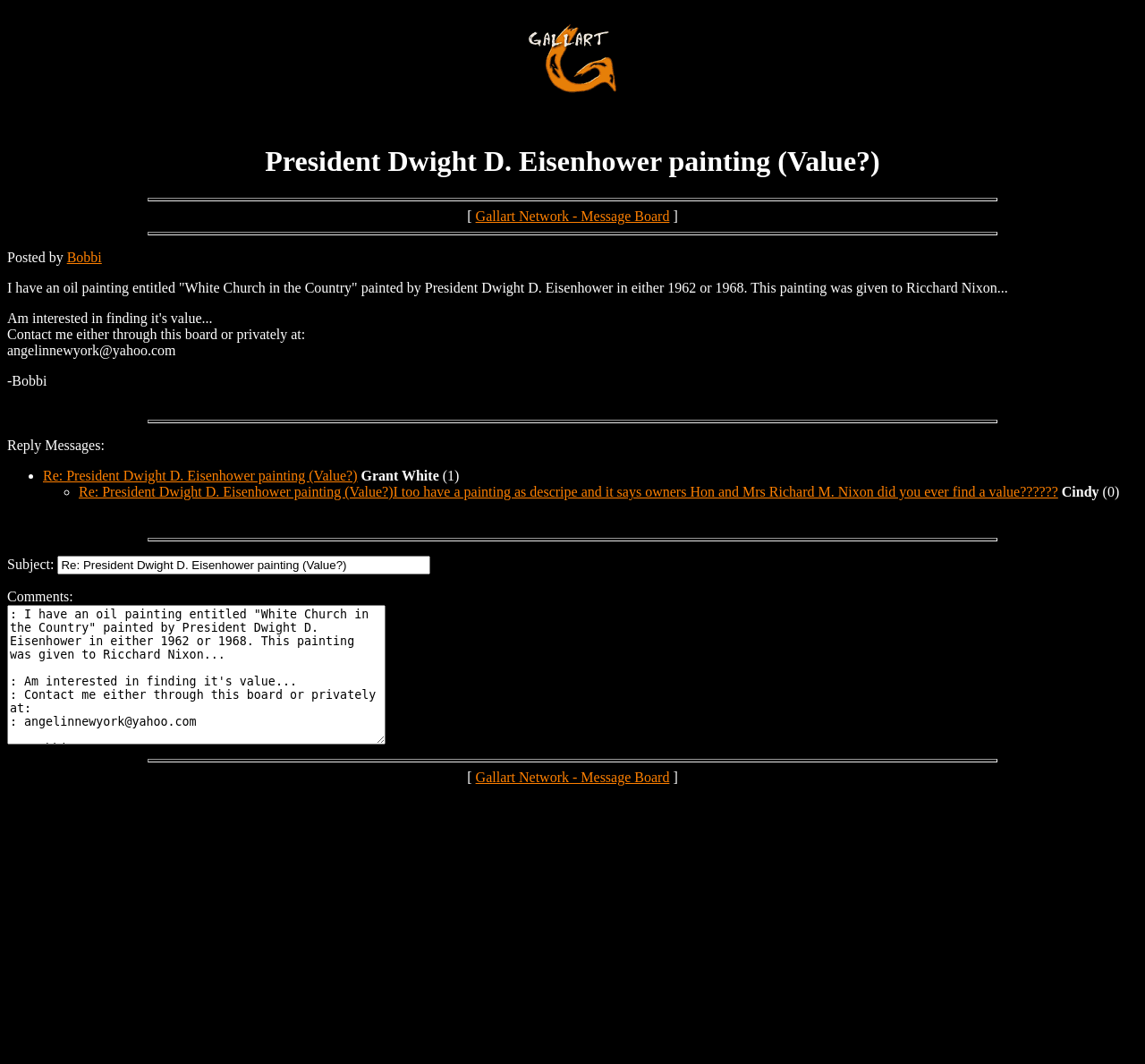From the screenshot, find the bounding box of the UI element matching this description: "alt="Gallart - Main Page"". Supply the bounding box coordinates in the form [left, top, right, bottom], each a float between 0 and 1.

[0.461, 0.077, 0.539, 0.091]